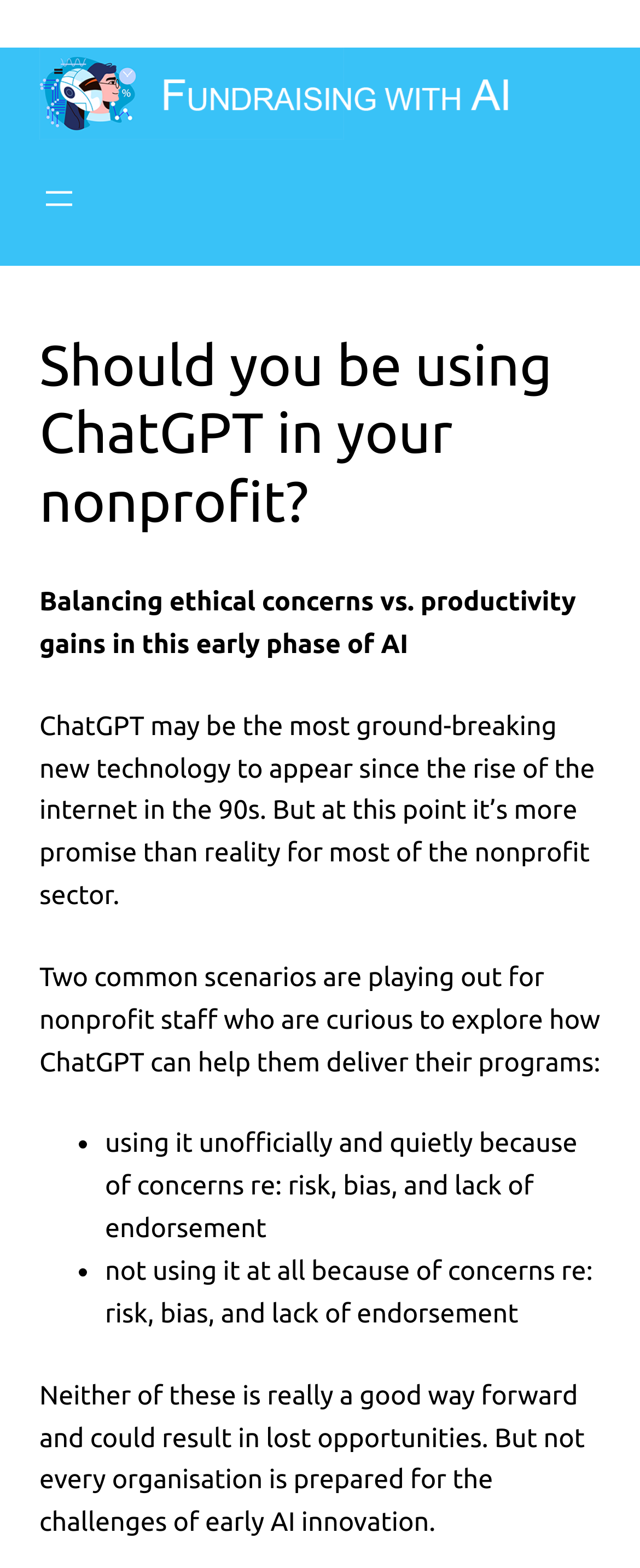Summarize the contents and layout of the webpage in detail.

The webpage is about the use of ChatGPT in nonprofit organizations, with a focus on balancing ethical concerns and productivity gains. At the top-left corner, there is a figure with a linked image. Below it, a navigation menu labeled "Main Menu" is located, which can be opened by clicking a button. 

The main content of the webpage starts with a heading that asks "Should you be using ChatGPT in your nonprofit?" followed by a brief introduction that describes ChatGPT as a groundbreaking technology. 

The introduction is divided into two paragraphs. The first paragraph explains that while ChatGPT has great potential, it is still in its early phase and may not be suitable for most nonprofit organizations. The second paragraph describes two common scenarios where nonprofit staff are either using ChatGPT unofficially or not using it at all due to concerns about risk, bias, and lack of endorsement.

Below these paragraphs, there is a list with two bullet points. The first bullet point describes the scenario where staff are using ChatGPT unofficially, while the second bullet point describes the scenario where staff are not using it at all. 

Finally, at the bottom of the page, there is a concluding paragraph that warns against these two approaches, suggesting that they may result in lost opportunities and emphasizing that not every organization is prepared for the challenges of early AI innovation.